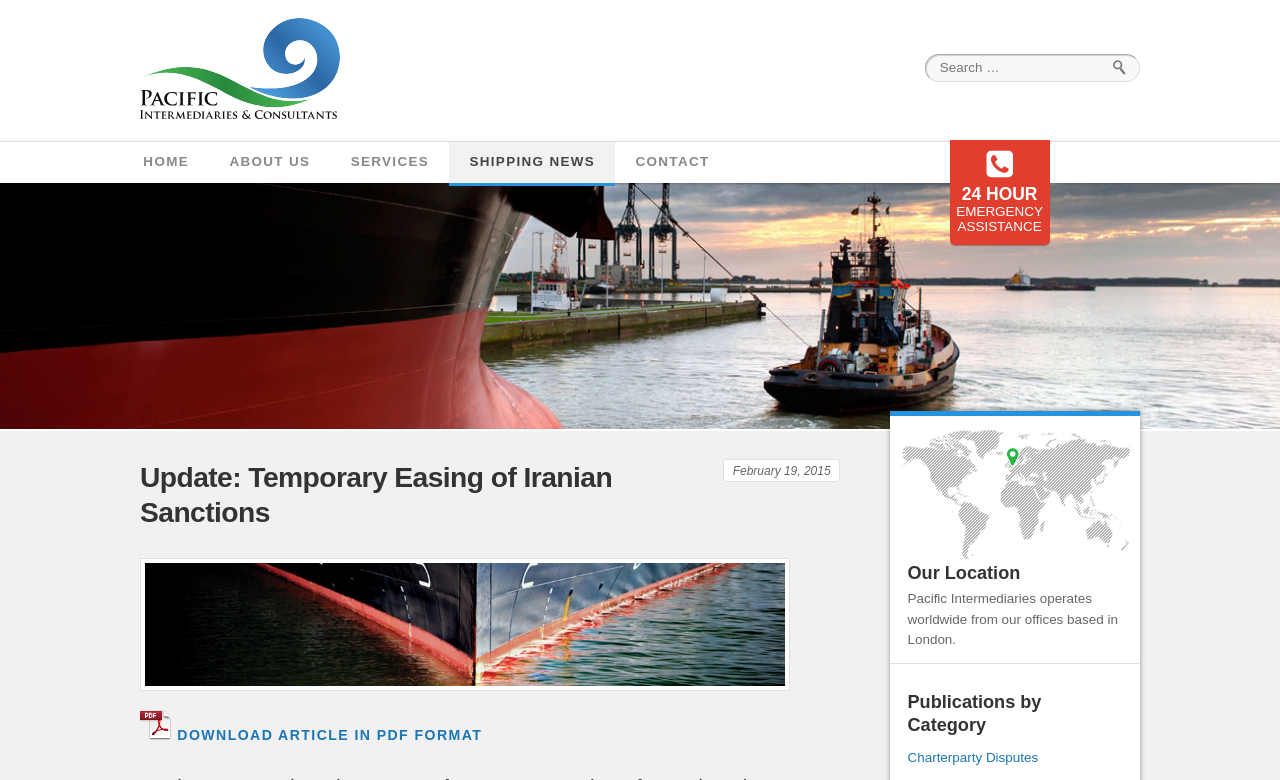What is the topic of the article?
Please craft a detailed and exhaustive response to the question.

The article title is 'Update: Temporary Easing of Iranian Sanctions', which is a heading on the webpage, and it is also the title of the image below it, indicating that the article is about this topic.